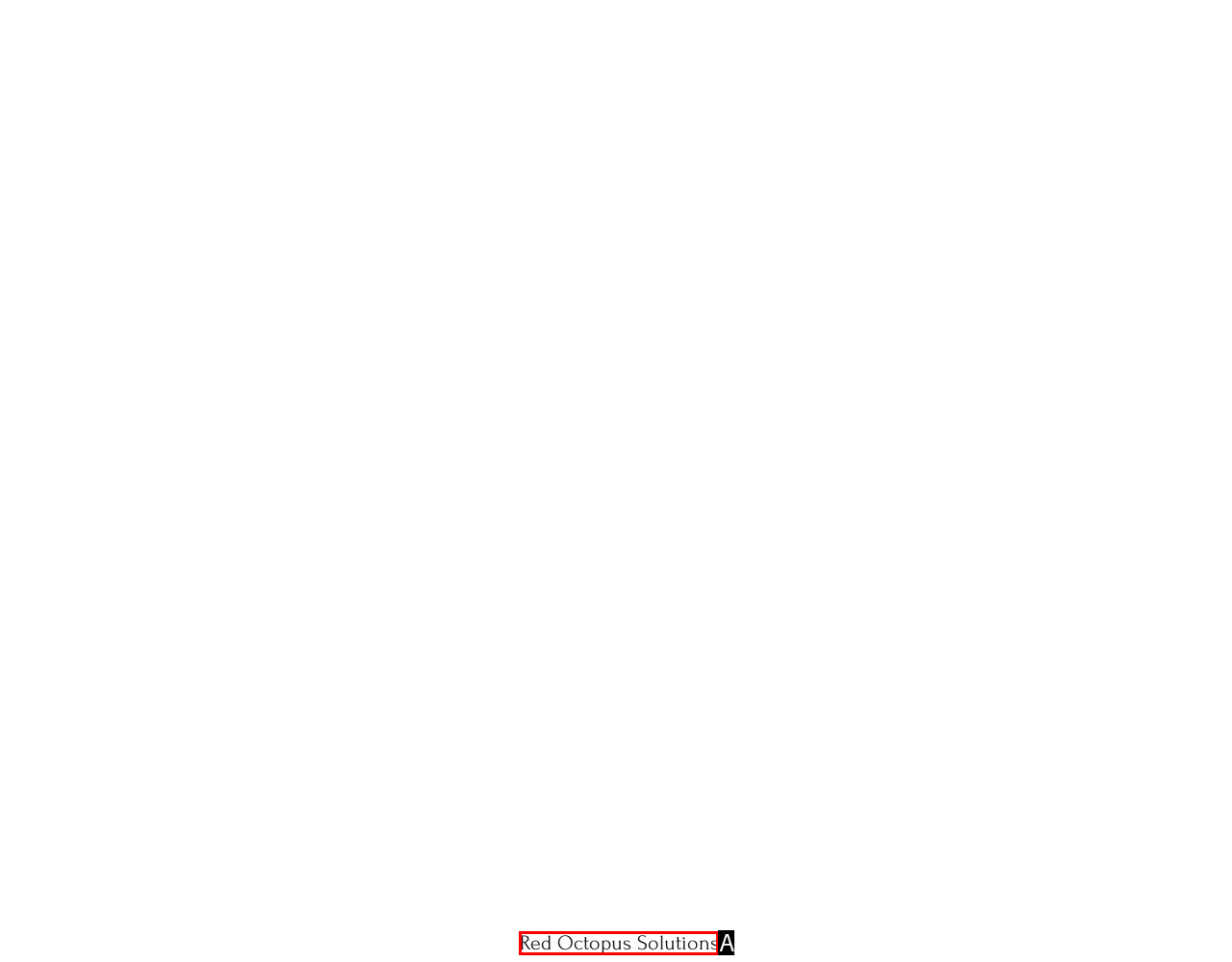Based on the description Red Octopus Solutions, identify the most suitable HTML element from the options. Provide your answer as the corresponding letter.

A